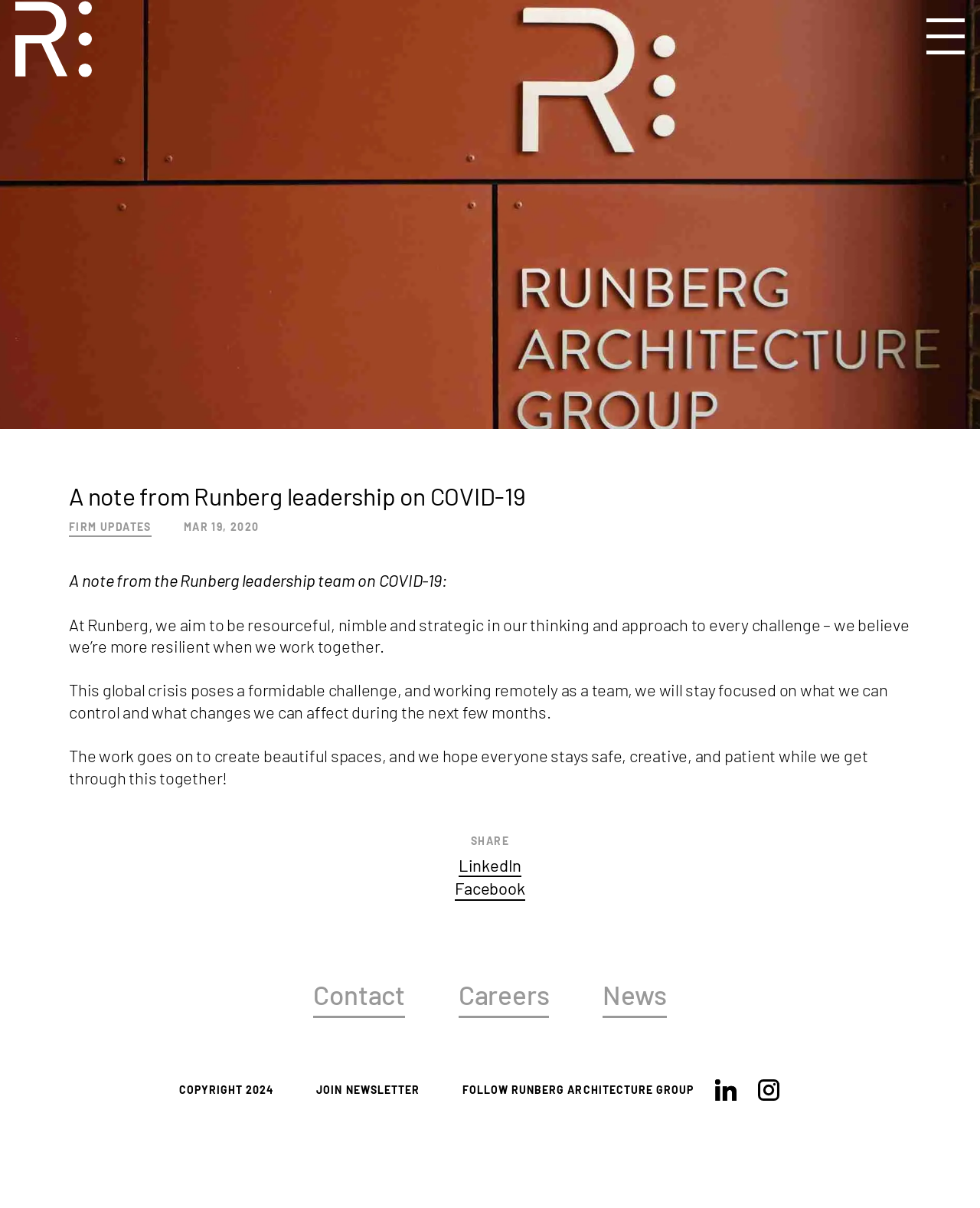What is the copyright year mentioned at the bottom of the page?
Based on the image, respond with a single word or phrase.

2024